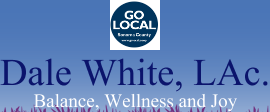Describe the image with as much detail as possible.

The image features the name "Dale White, LAc." prominently displayed along with a slogan that reads "Balance, Wellness and Joy." Above this text is the "GO LOCAL" emblem, which highlights a commitment to supporting local businesses in Sonoma County. The background has a blue gradient, creating a calming atmosphere that aligns with the themes of wellness and balance. This visual representation aims to convey a sense of trust and professionalism in the field of acupuncture and holistic health.